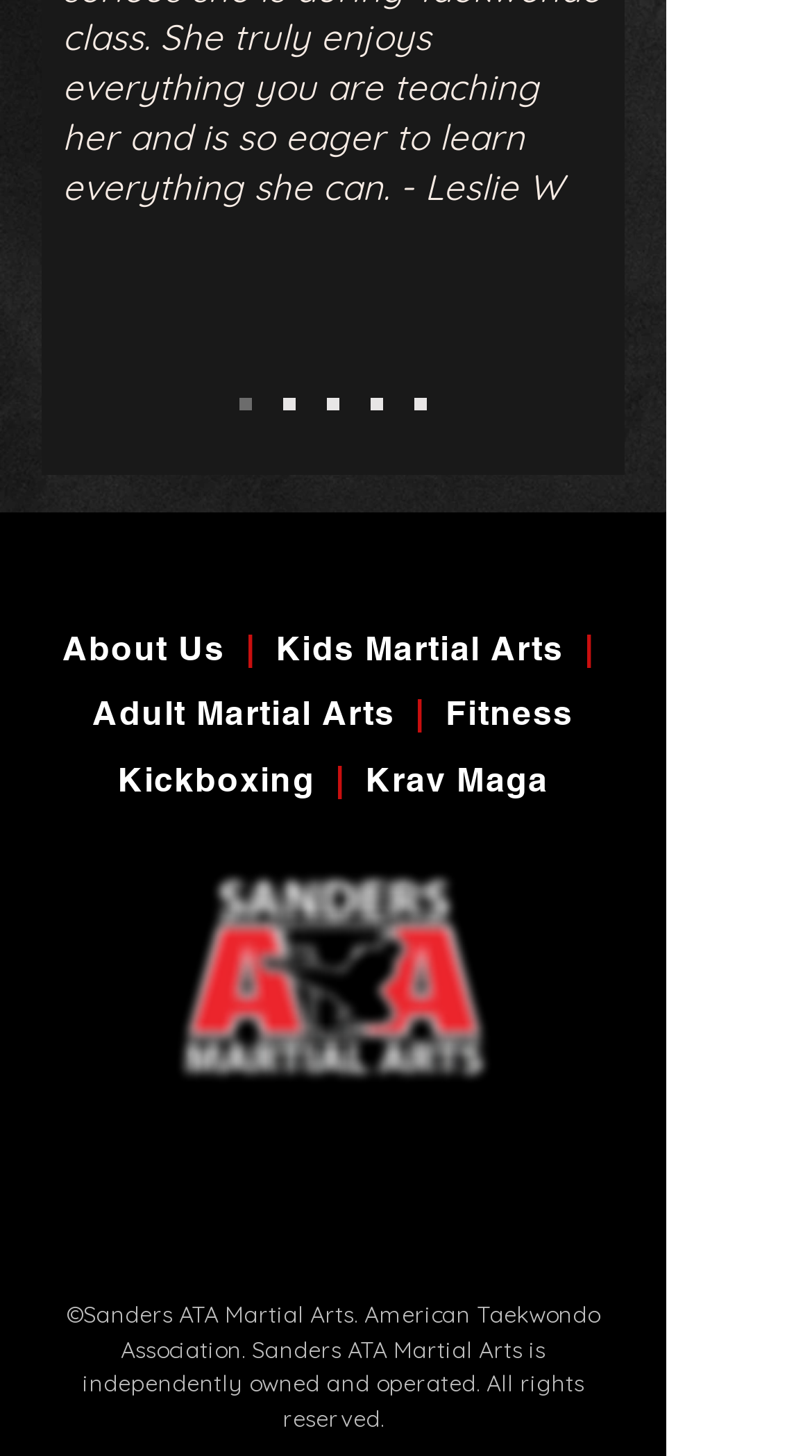Please identify the bounding box coordinates of the element I need to click to follow this instruction: "visit Facebook page".

[0.236, 0.774, 0.336, 0.83]